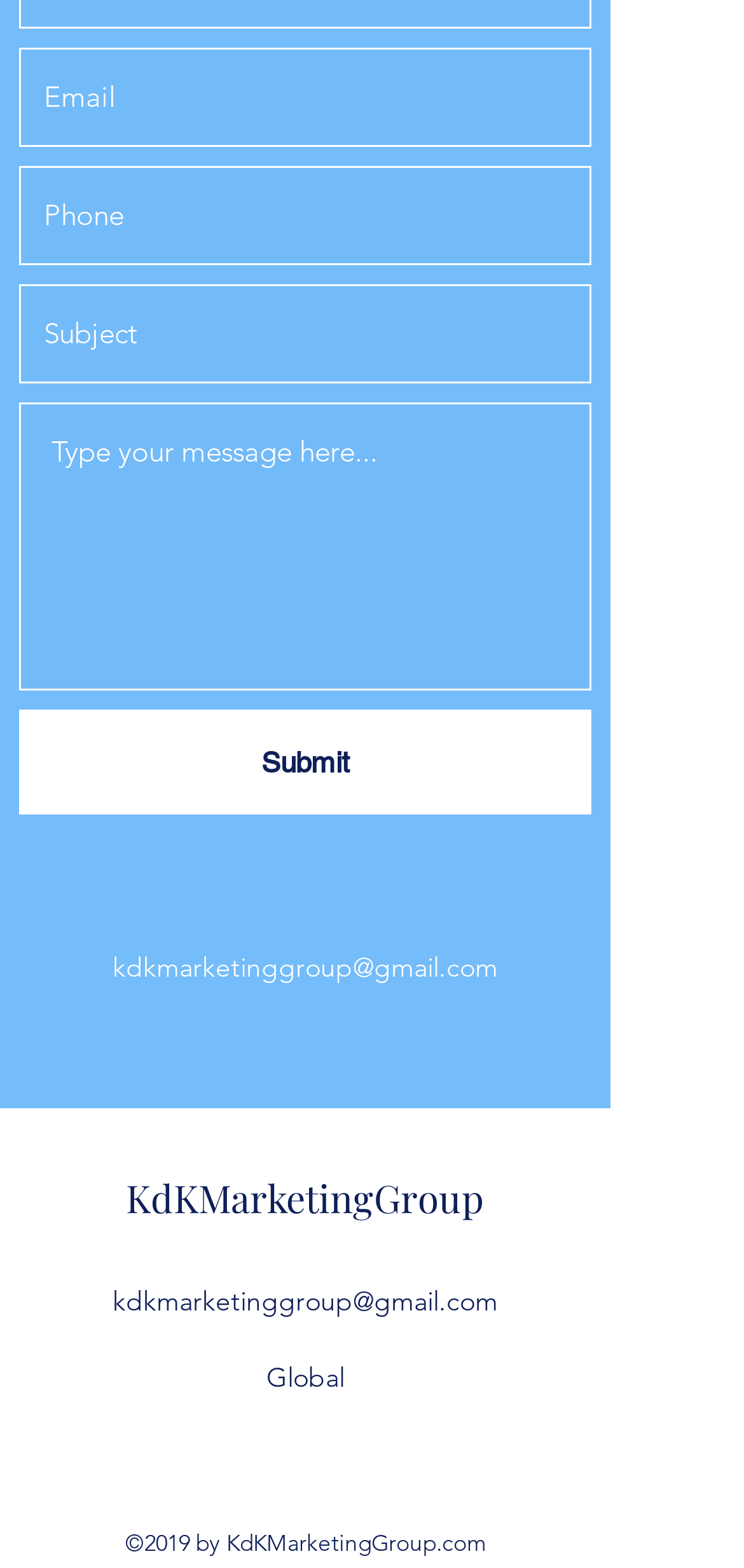Locate the bounding box coordinates of the element that needs to be clicked to carry out the instruction: "Visit the Global News Bulletin homepage". The coordinates should be given as four float numbers ranging from 0 to 1, i.e., [left, top, right, bottom].

None